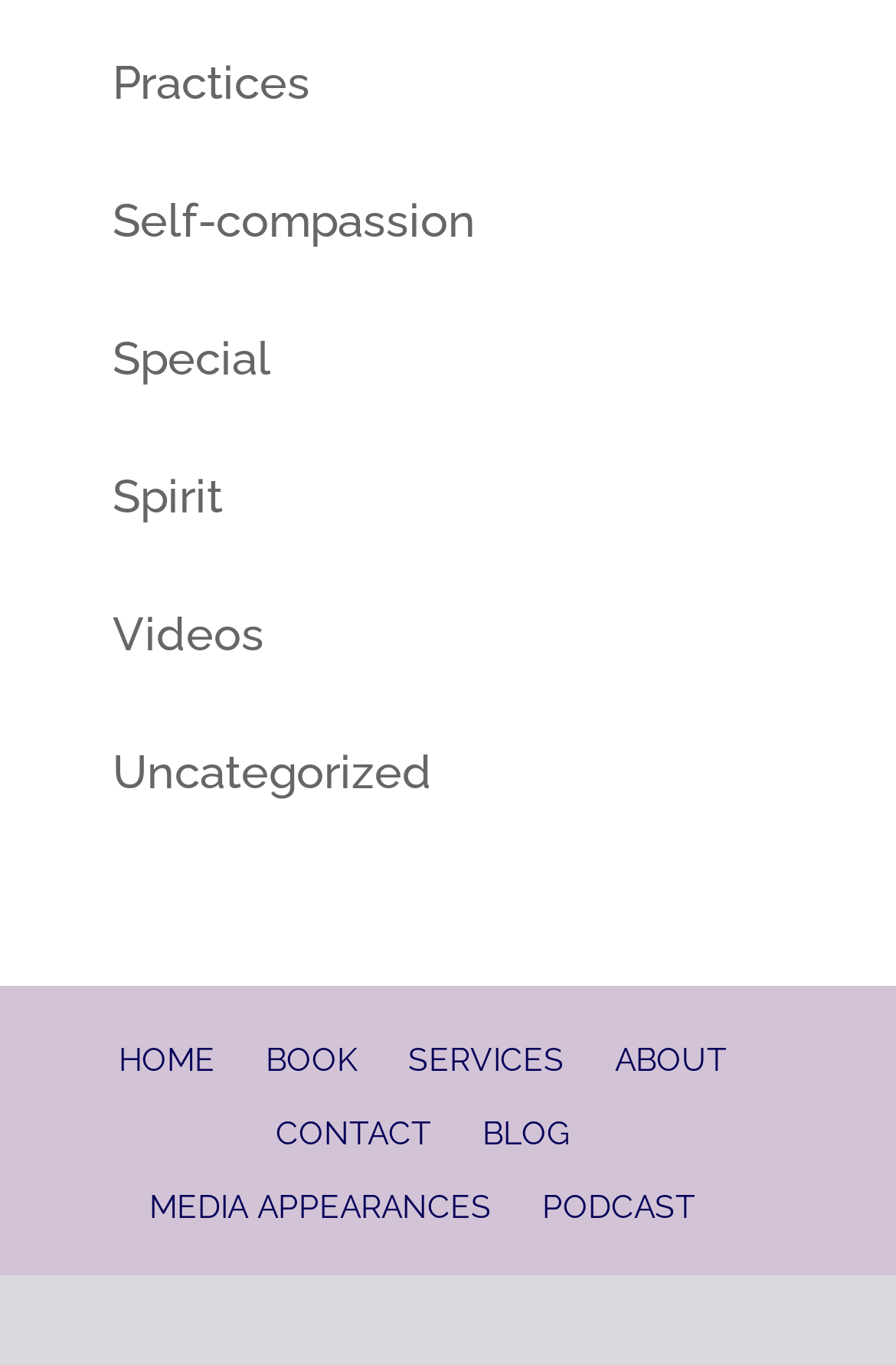How many main categories are there?
Look at the webpage screenshot and answer the question with a detailed explanation.

I counted the number of links in the top section of the webpage, which are 'Practices', 'Self-compassion', 'Special', 'Spirit', 'Videos', and 'Uncategorized'. These links seem to be the main categories of the webpage.